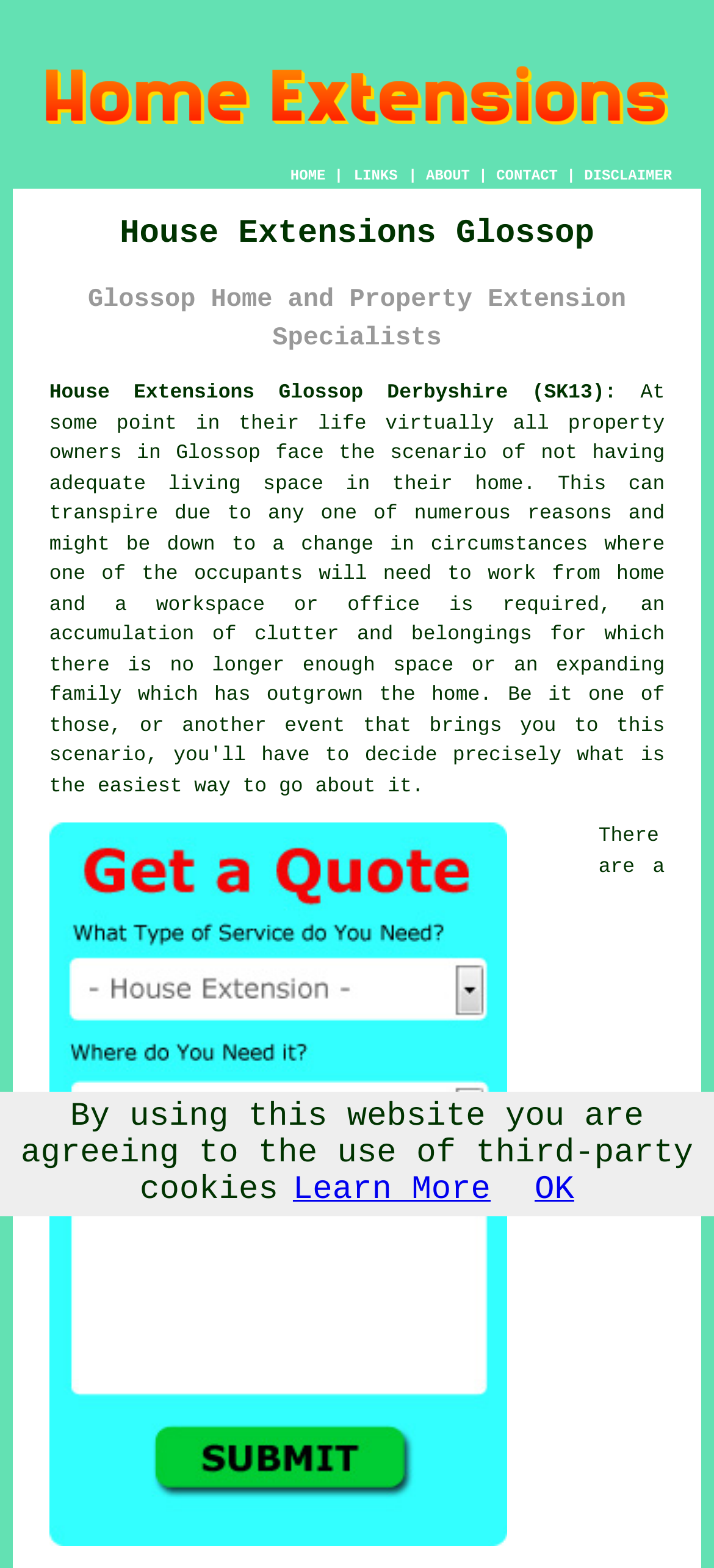Identify the bounding box coordinates of the section that should be clicked to achieve the task described: "Click Learn More".

[0.41, 0.748, 0.687, 0.771]